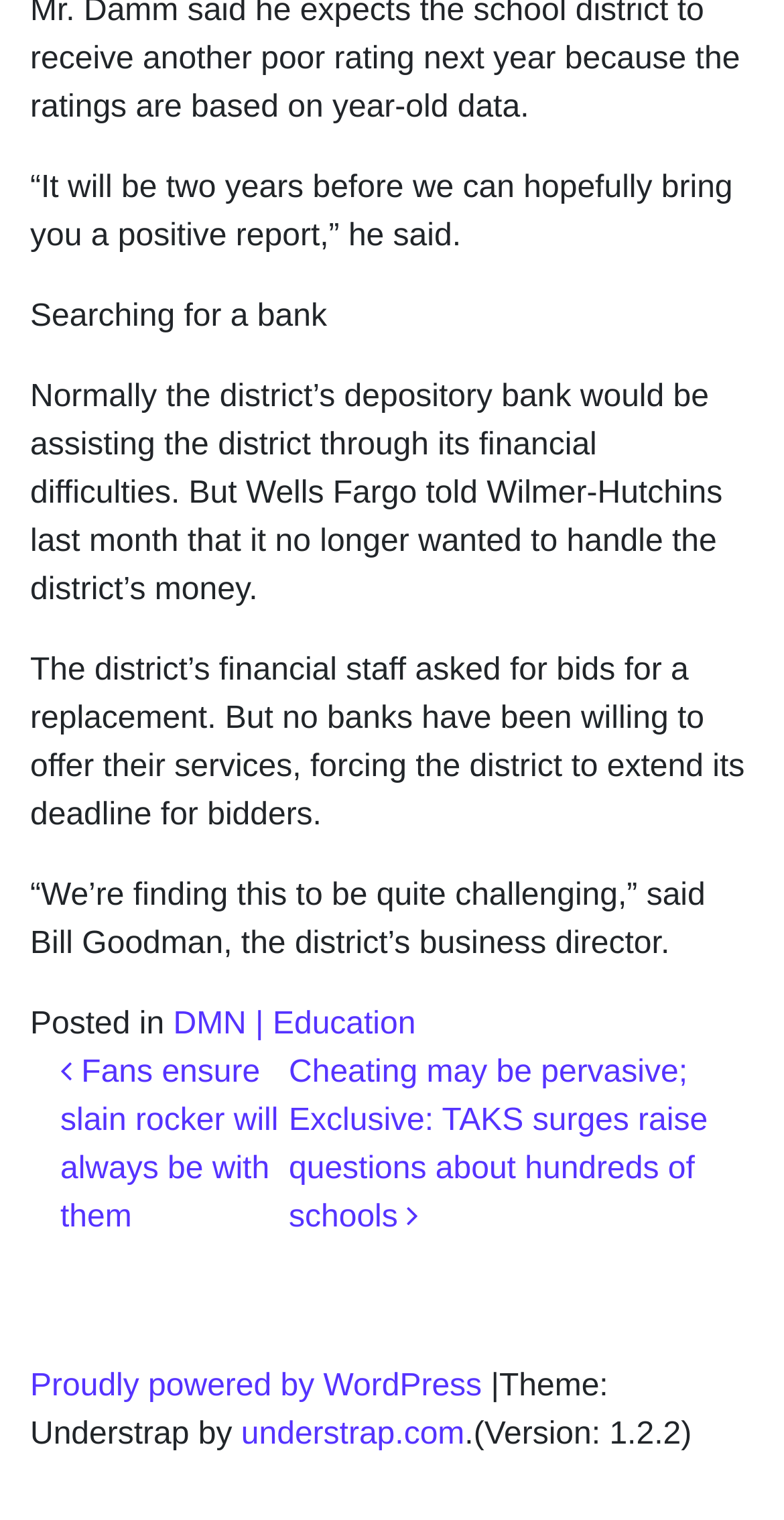Using the information in the image, could you please answer the following question in detail:
What is the district's business director's name?

The article mentions 'Bill Goodman, the district's business director' in one of the paragraphs, indicating that Bill Goodman is the business director of the district.